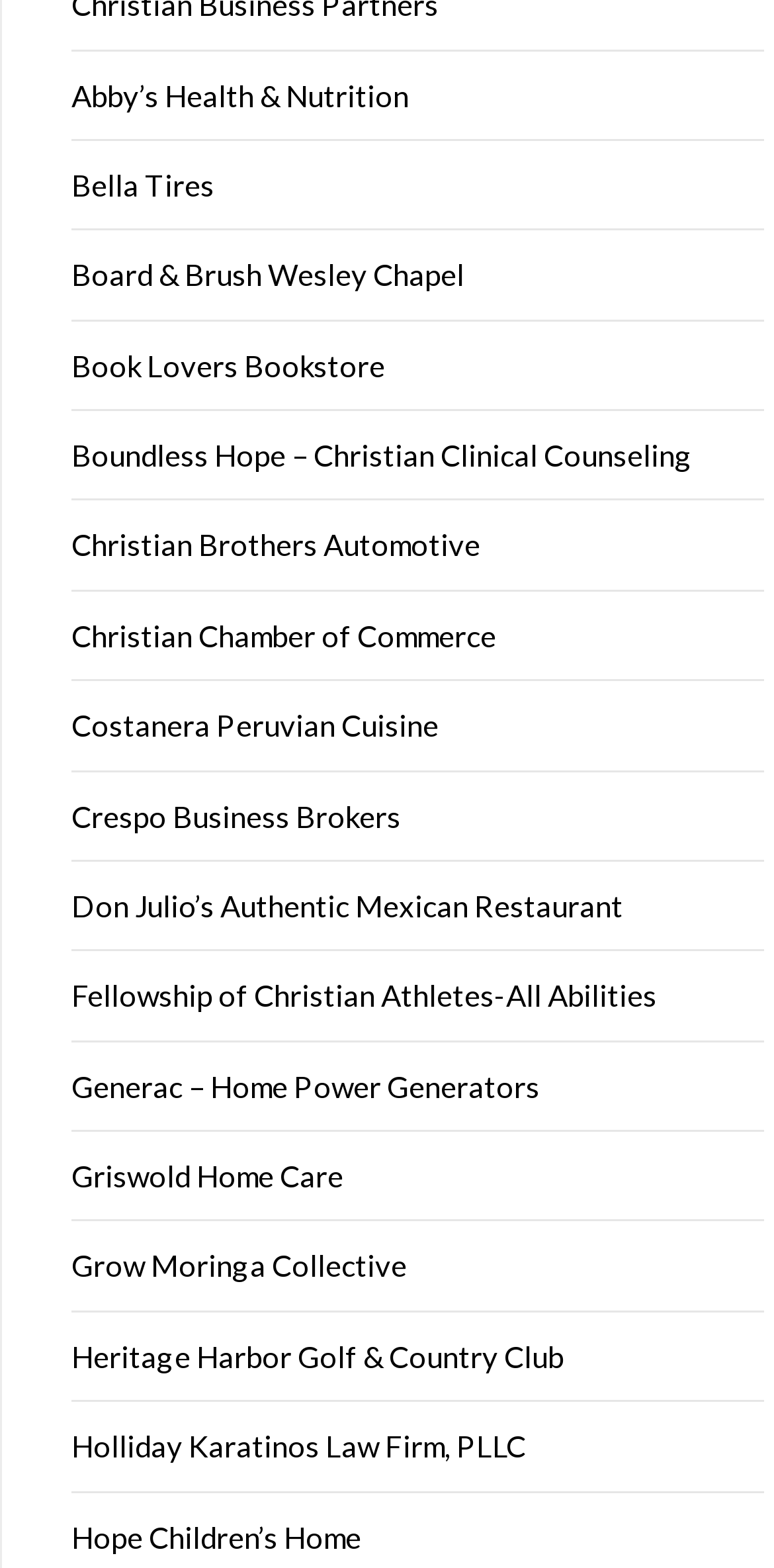Please locate the bounding box coordinates of the region I need to click to follow this instruction: "visit Abby’s Health & Nutrition".

[0.092, 0.049, 0.528, 0.072]